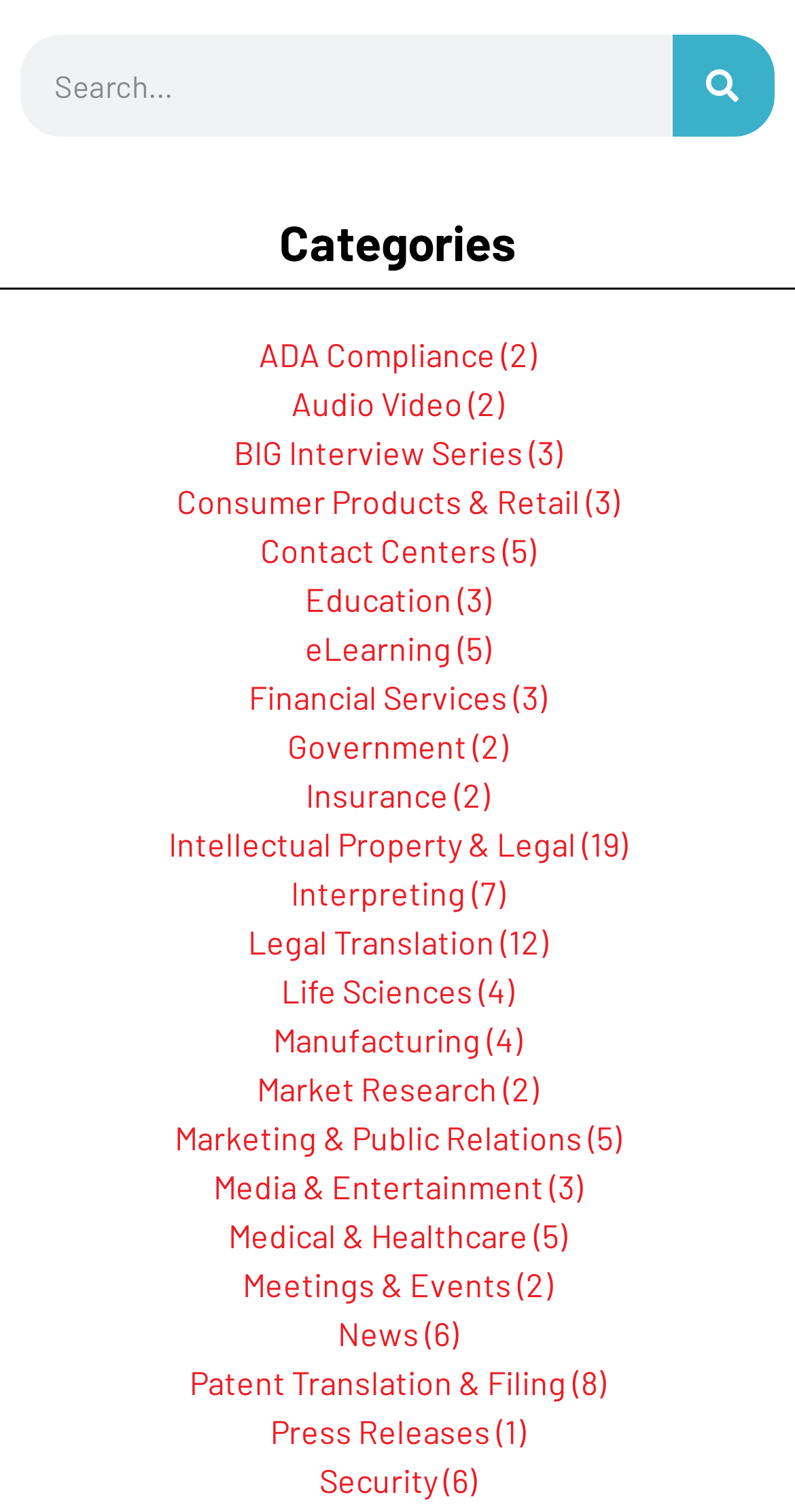Please provide the bounding box coordinates for the element that needs to be clicked to perform the following instruction: "View Academic Calendar". The coordinates should be given as four float numbers between 0 and 1, i.e., [left, top, right, bottom].

None